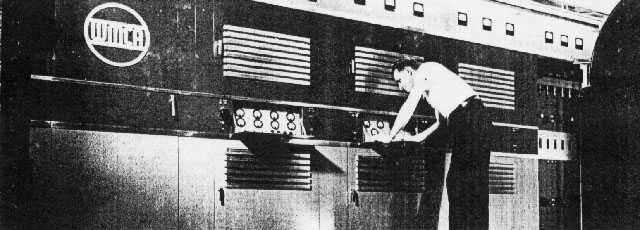Explain the image thoroughly, highlighting all key elements.

The image features a technician working on the RCA 5DX transmitter, an essential piece of broadcasting equipment completed in 1940. The focus is on the console's intricate controls and features, indicative of the robust technology of the mid-20th century. The WMCA logo prominently displayed suggests its affiliation with the radio station, known for its significant role in New York City's broadcasting history. The technician’s meticulous attention as he adjusts the equipment highlights the dedication and expertise involved in managing broadcast operations during this era. This historical snapshot captures a moment in the evolution of radio technology, reflecting both the craftsmanship of the devices and the vital human element in operating them.